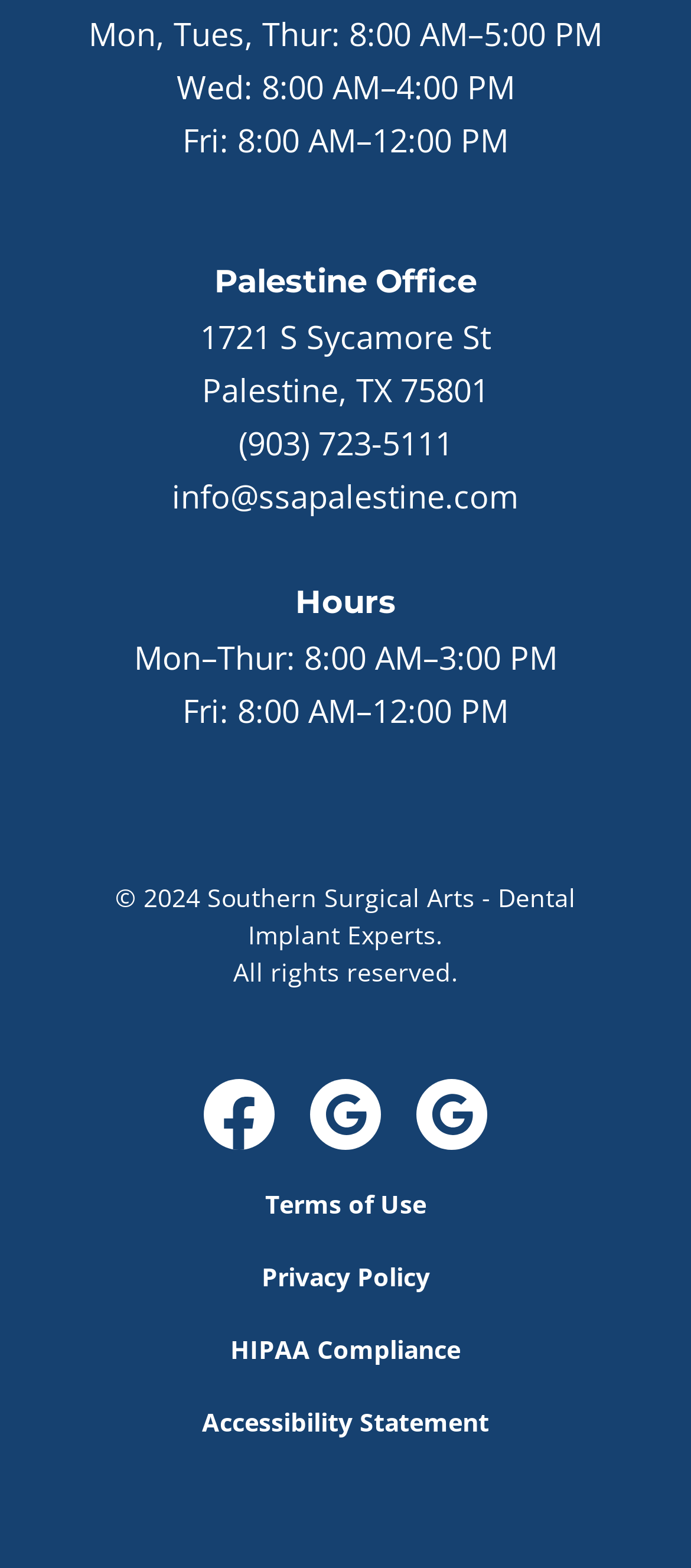Extract the bounding box of the UI element described as: "Terms of Use".

[0.383, 0.757, 0.617, 0.778]